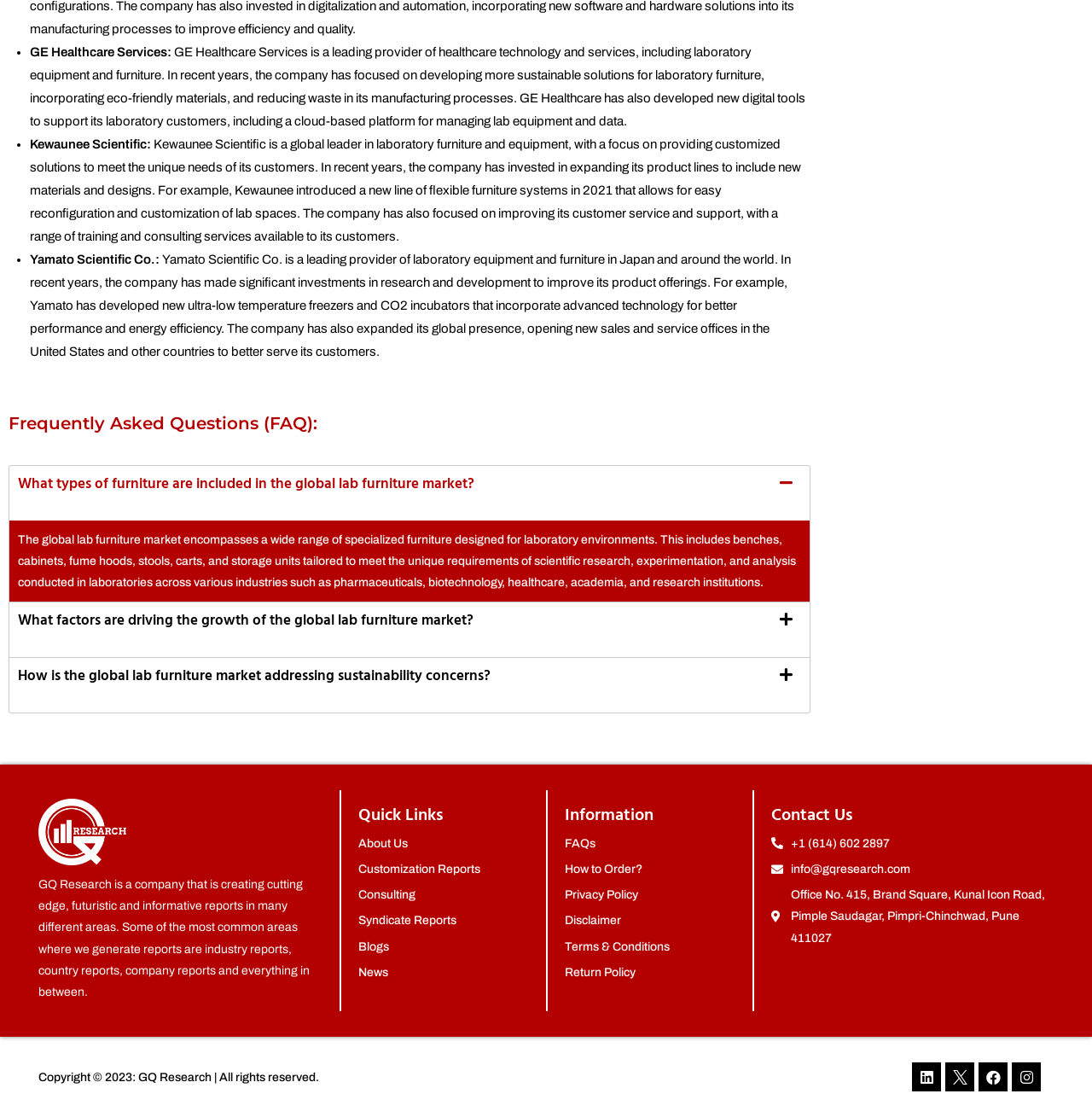Extract the bounding box for the UI element that matches this description: "Terms & Conditions".

[0.517, 0.838, 0.681, 0.857]